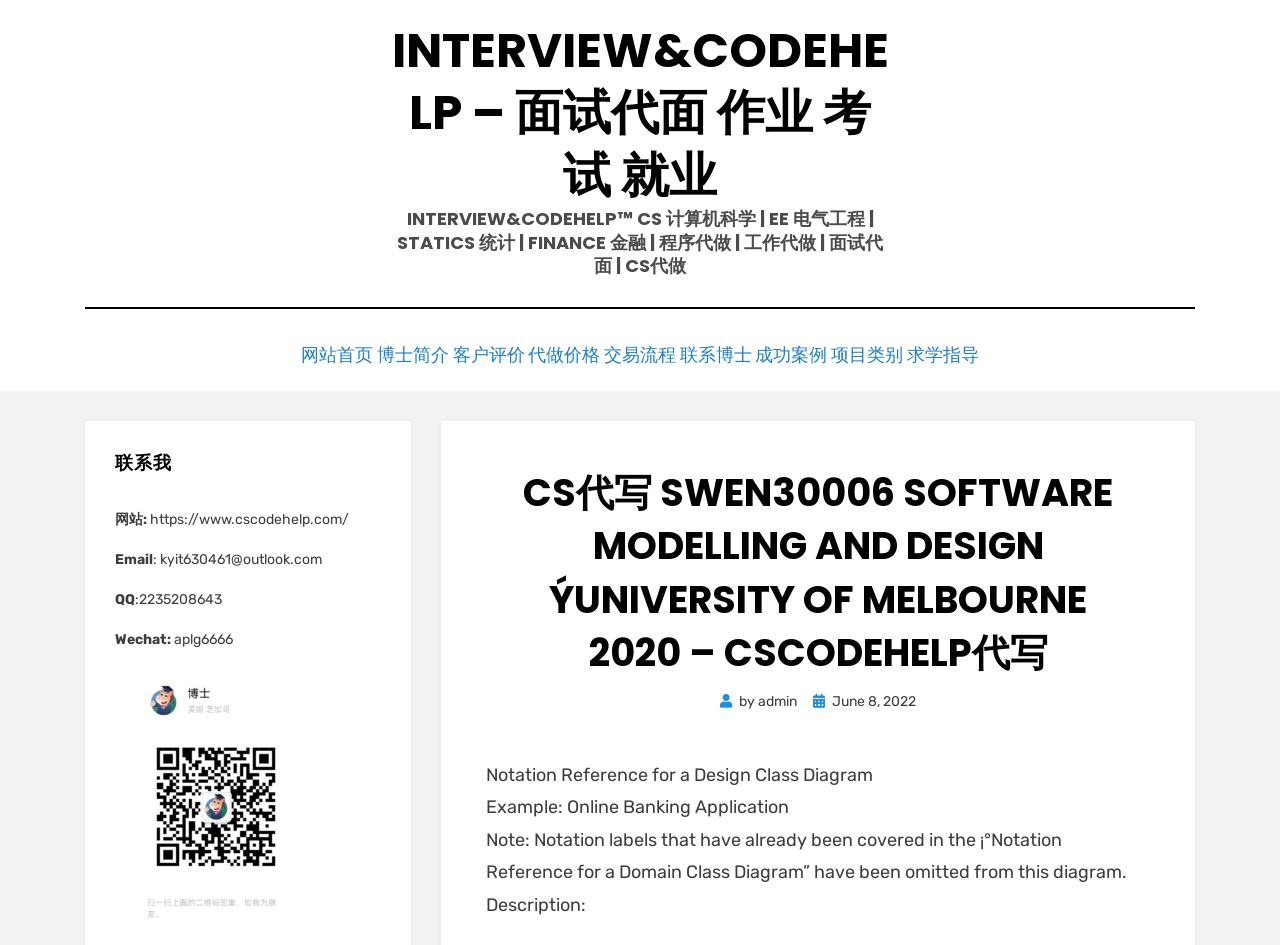Your task is to extract the text of the main heading from the webpage.

CS代写 SWEN30006 SOFTWARE MODELLING AND DESIGN ÝUNIVERSITY OF MELBOURNE 2020 – CSCODEHELP代写